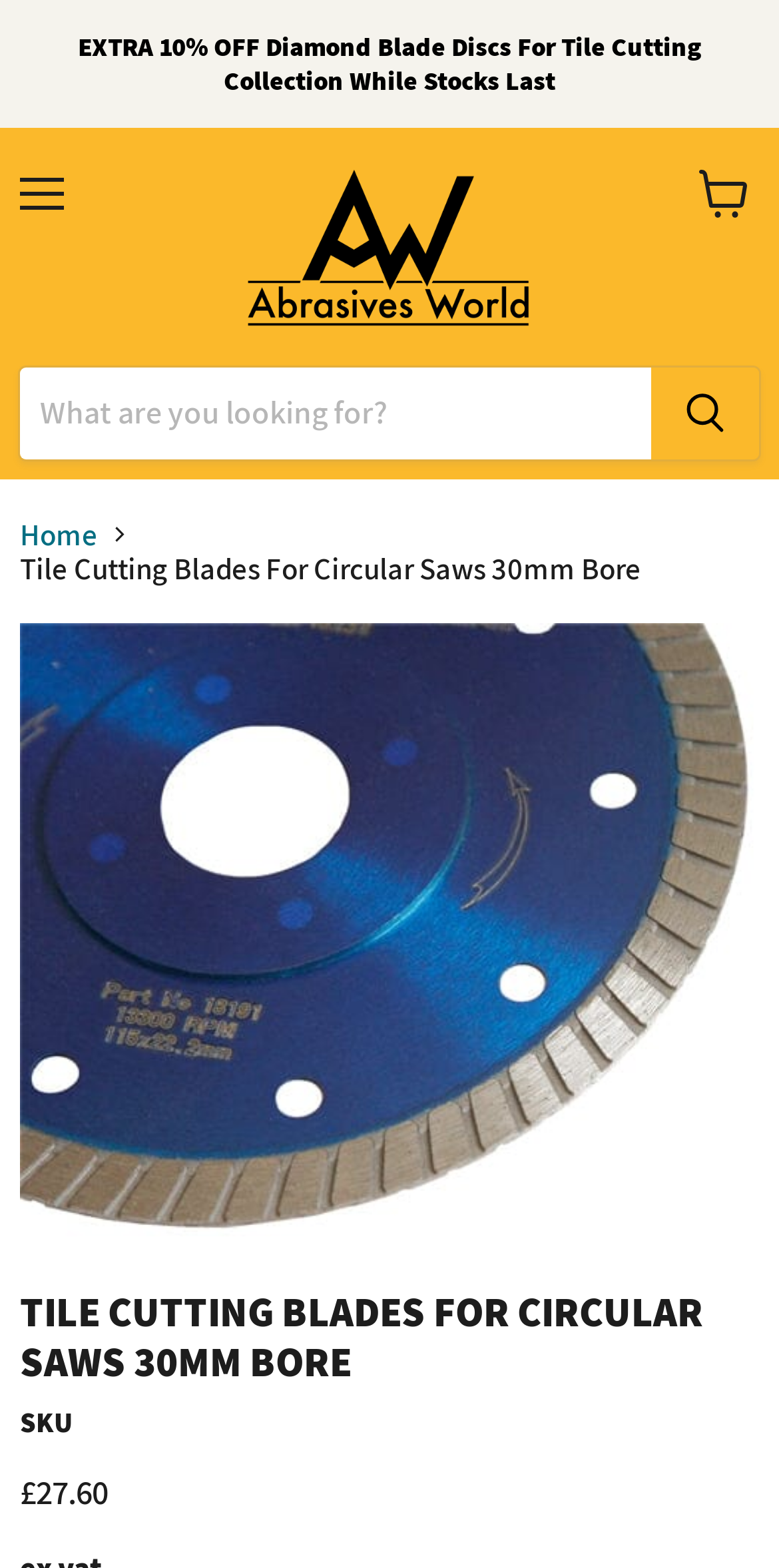What is the purpose of the search box?
Based on the visual details in the image, please answer the question thoroughly.

The search box is likely used to search for products on the website. The textbox is labeled as 'Search' and has a button next to it with the same label, indicating that it is used for searching products.